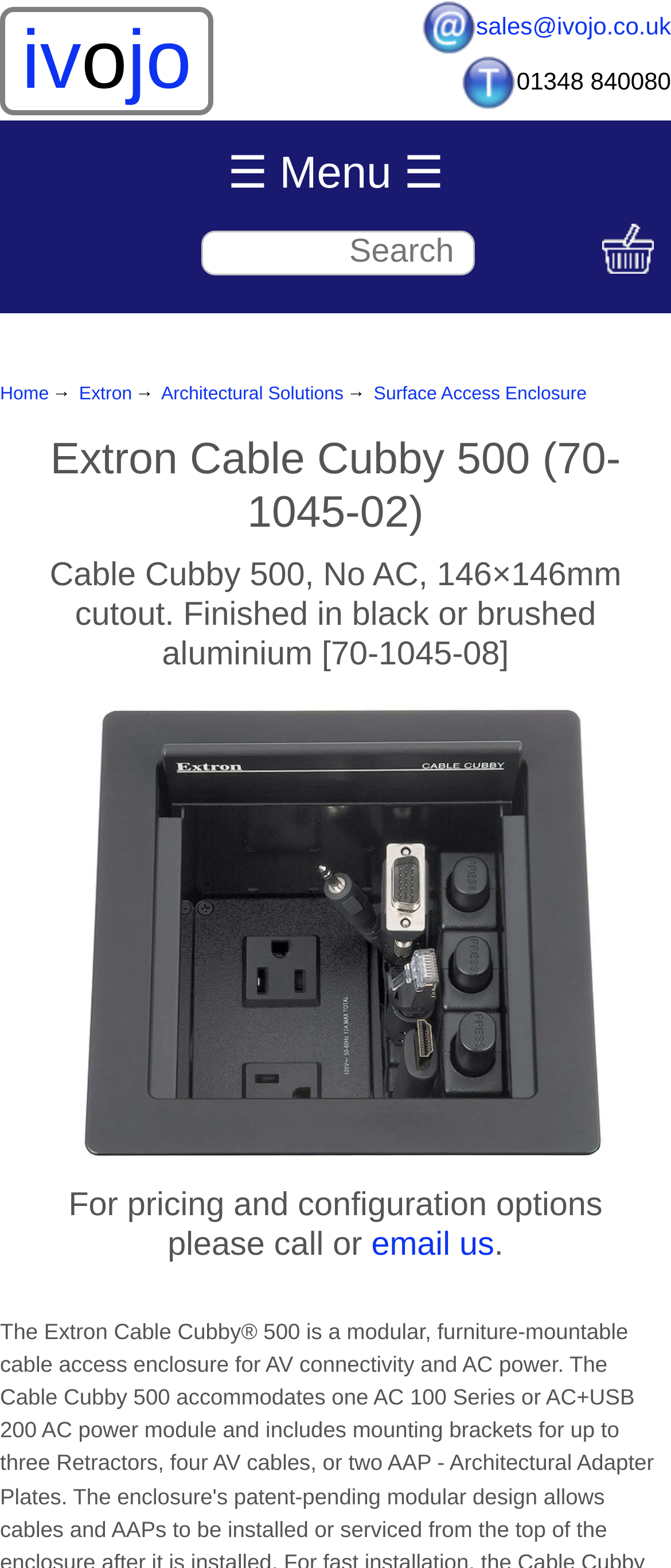Find the bounding box coordinates for the area you need to click to carry out the instruction: "Email sales". The coordinates should be four float numbers between 0 and 1, indicated as [left, top, right, bottom].

[0.627, 0.007, 1.0, 0.025]